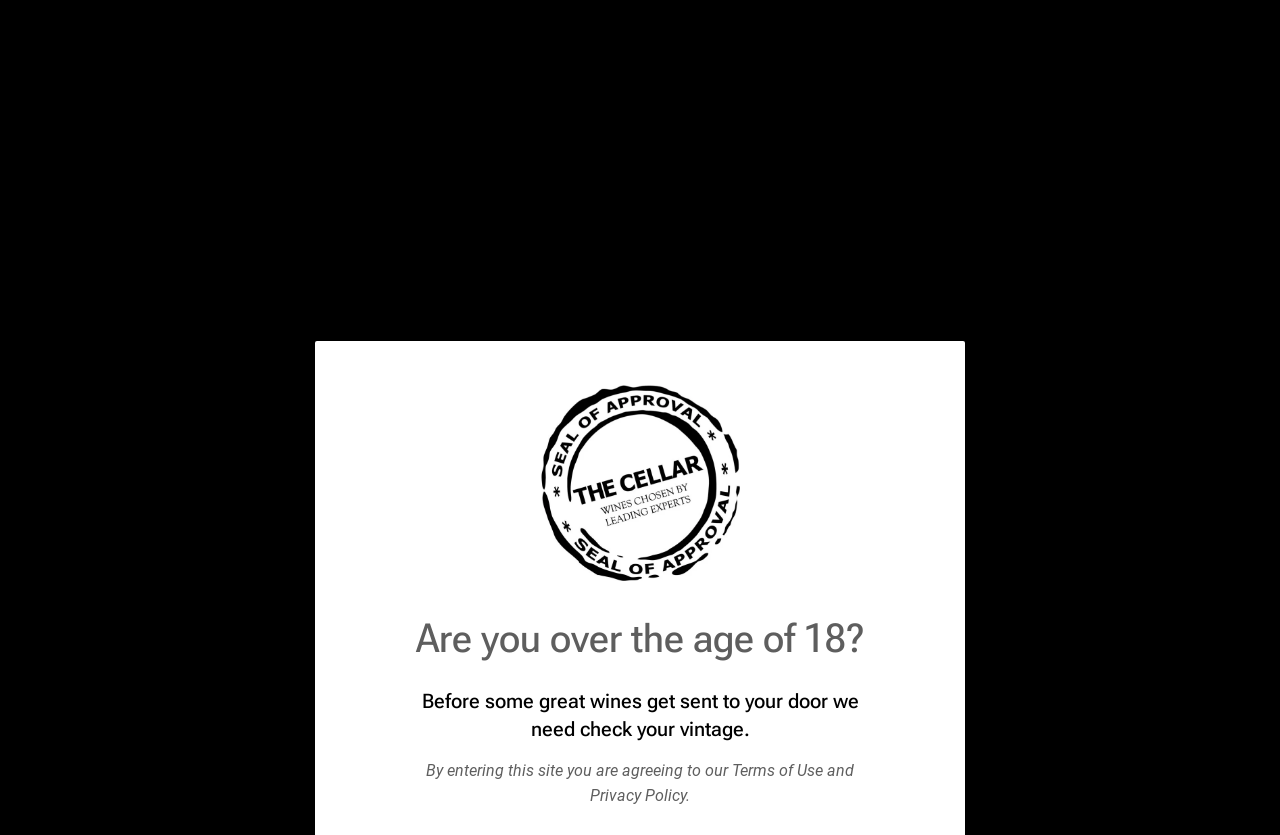Please specify the bounding box coordinates for the clickable region that will help you carry out the instruction: "Search for wines".

[0.858, 0.12, 0.9, 0.189]